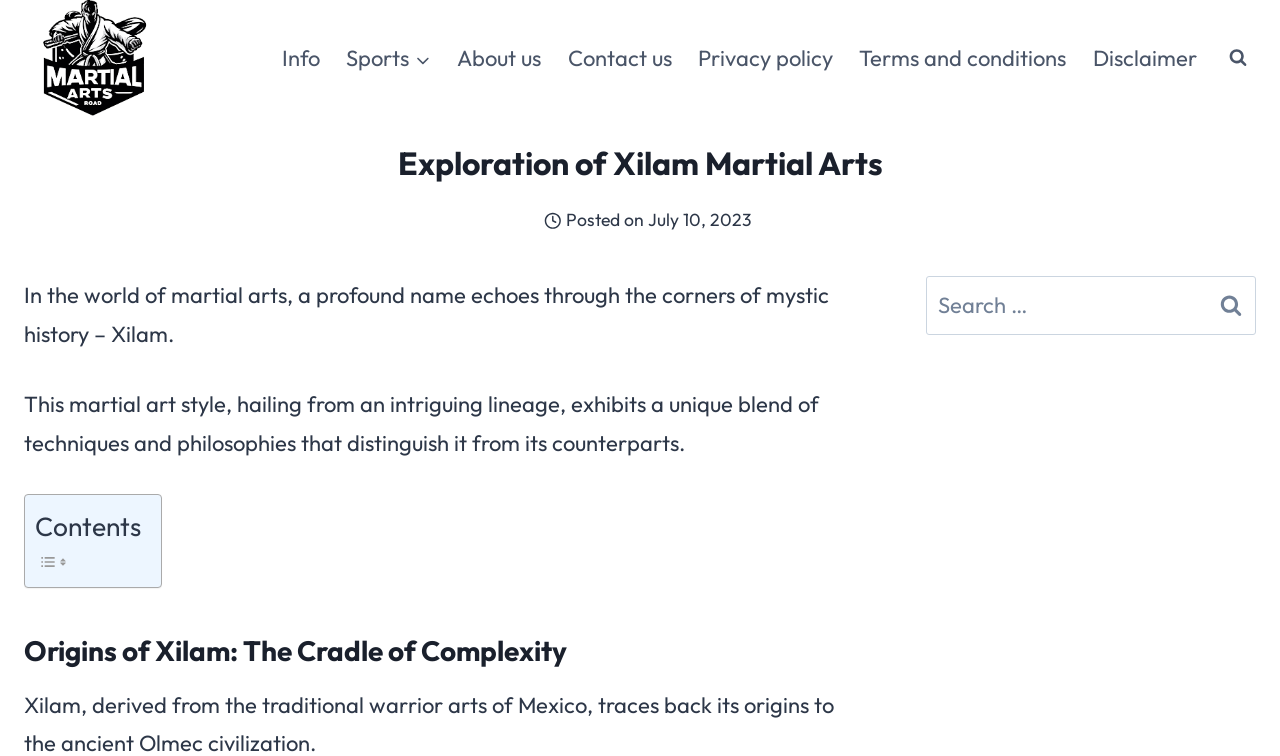Create an elaborate caption that covers all aspects of the webpage.

The webpage is about the exploration of Xilam Martial Arts. At the top-left corner, there is a link "Martial Arts Road" accompanied by an image with the same name. Below this, there is a primary navigation menu that spans across the top of the page, containing links to "Info", "Sports", "About us", "Contact us", "Privacy policy", "Terms and conditions", and "Disclaimer". 

To the right of the navigation menu, there is a button to "View Search Form". 

The main content of the page is divided into sections. The first section has a heading "Exploration of Xilam Martial Arts" and features an image related to "Hours". Below this, there is a paragraph of text that introduces Xilam Martial Arts, describing it as a unique blend of techniques and philosophies. 

Following this, there is a table of contents with a heading "Contents" and two small images. The main content then continues with a heading "Origins of Xilam: The Cradle of Complexity". 

On the right side of the page, there is a search form with a label "Search for:" and a search box. The search form is accompanied by a "Search" button.